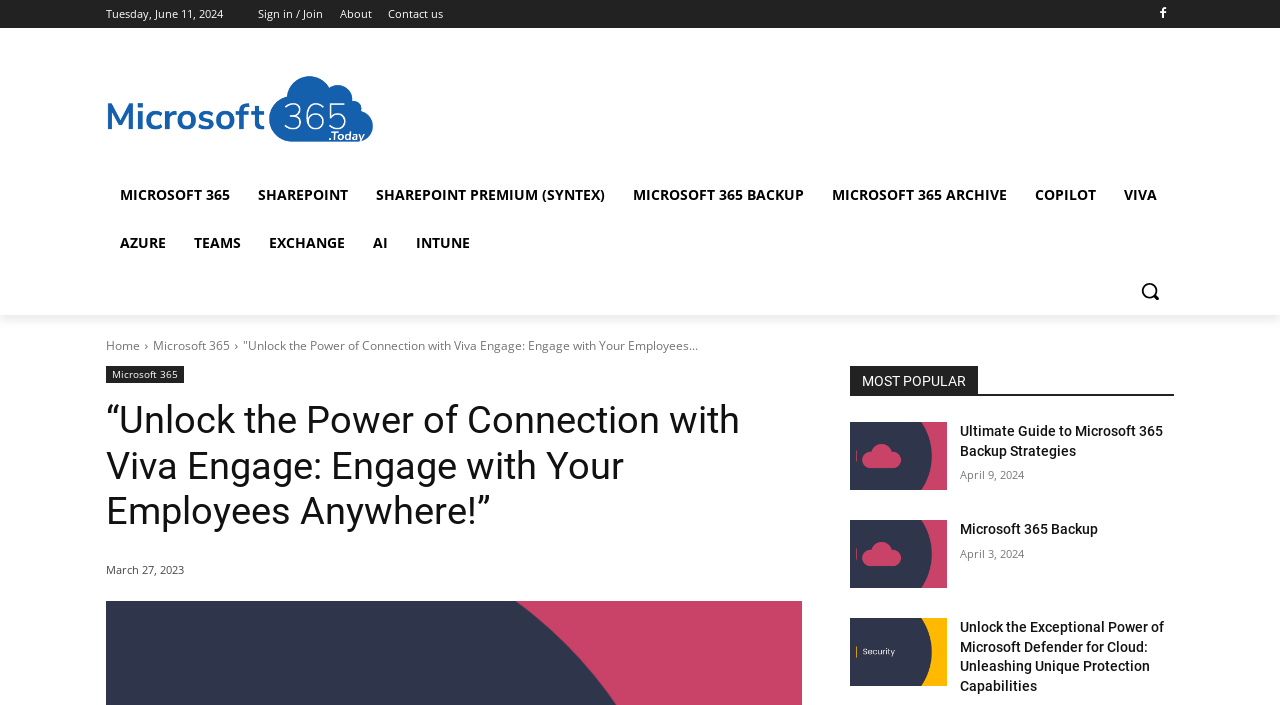Provide a thorough description of this webpage.

The webpage is about Viva Engage, a cloud-based employee engagement and communication platform. At the top, there is a heading that reads "Unlock the Power of Connection with Viva Engage: Engage with Your Employees Anywhere!" followed by a date "Tuesday, June 11, 2024". 

On the top-right corner, there are links to "Sign in / Join", "About", and "Contact us". Next to these links, there is a logo of Microsoft 365, which is an image. Below the logo, there are several links to different Microsoft products and services, including SharePoint, SharePoint Premium, Microsoft 365 Backup, Microsoft 365 Archive, Copilot, Viva, Azure, Teams, Exchange, AI, and Intune.

On the top-right corner, there is a search button with a magnifying glass icon. Below the search button, there are links to "Home" and "Microsoft 365". 

The main content of the webpage is divided into two sections. The left section has a heading that reads "“Unlock the Power of Connection with Viva Engage: Engage with Your Employees Anywhere!”" followed by a date "March 27, 2023". 

The right section has a heading that reads "MOST POPULAR" and lists three articles with links. The articles are "Ultimate Guide to Microsoft 365 Backup Strategies", "Microsoft 365 Backup", and "Unlock the Exceptional Power of Microsoft Defender for Cloud: Unleashing Unique Protection Capabilities". Each article has a date below its title.